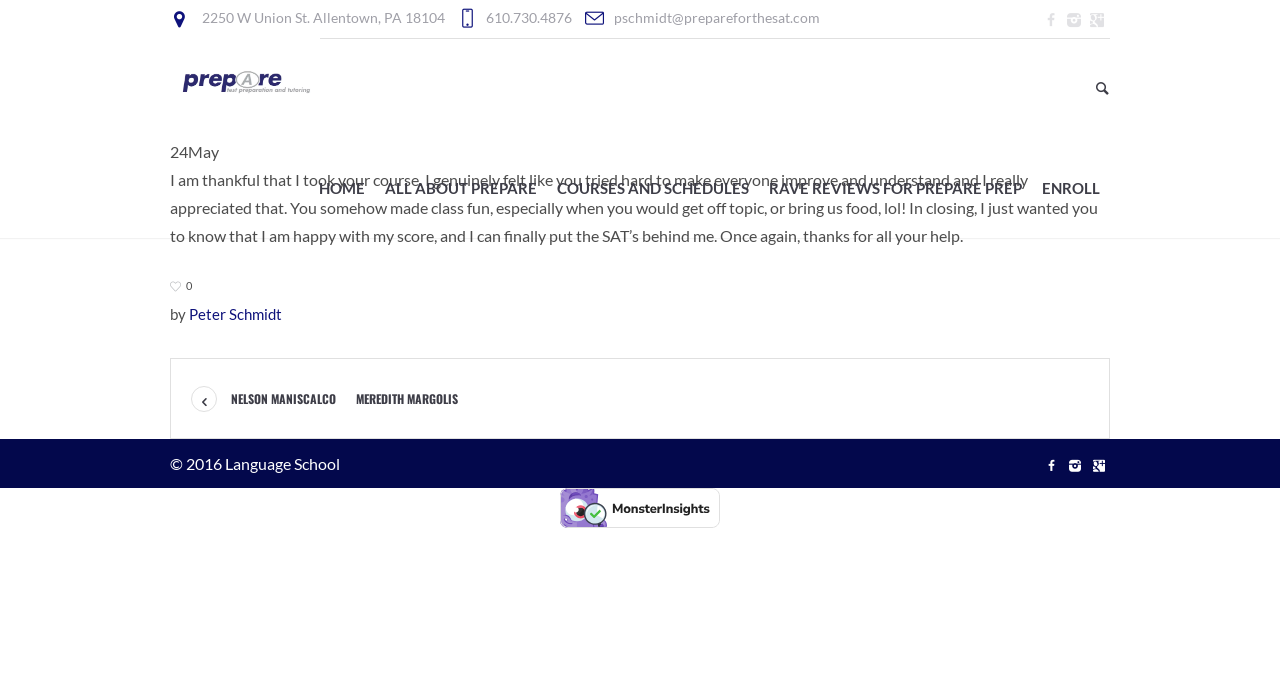What is the name of the course or program offered by PREPARE for the SAT?
Answer the question with a detailed explanation, including all necessary information.

I inferred the name of the course by looking at the overall structure of the webpage and the content of the testimonial, which suggests that PREPARE for the SAT offers a course or program to prepare students for the SAT.